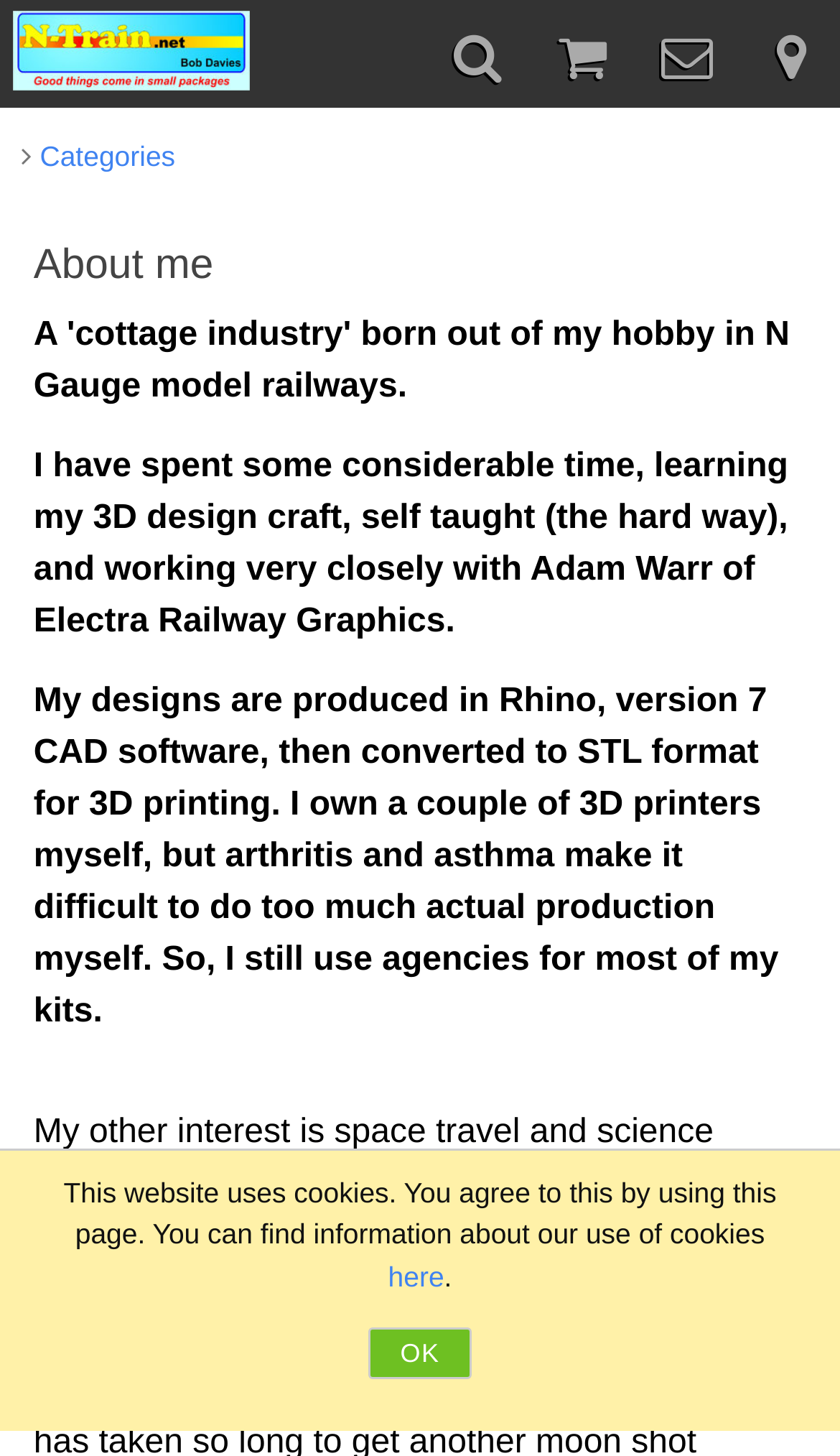Craft a detailed narrative of the webpage's structure and content.

The webpage is about the "About us" section of N-Train, with a prominent link to the N-Train homepage at the top left corner. Below this link, there are three social media links, represented by icons, aligned horizontally across the top of the page.

The main content of the page is divided into two sections. The first section is a heading titled "About me", located near the top center of the page. Below this heading, there are two paragraphs of text that describe the author's experience and process in 3D design and printing.

The second section is located at the bottom of the page and is related to cookies. It consists of a paragraph of text that informs users about the website's use of cookies, followed by a link to learn more about the cookie policy. To the left of this link, there is an "OK" button.

There are no images on the page apart from the N-Train logo at the top left corner and the social media icons at the top.